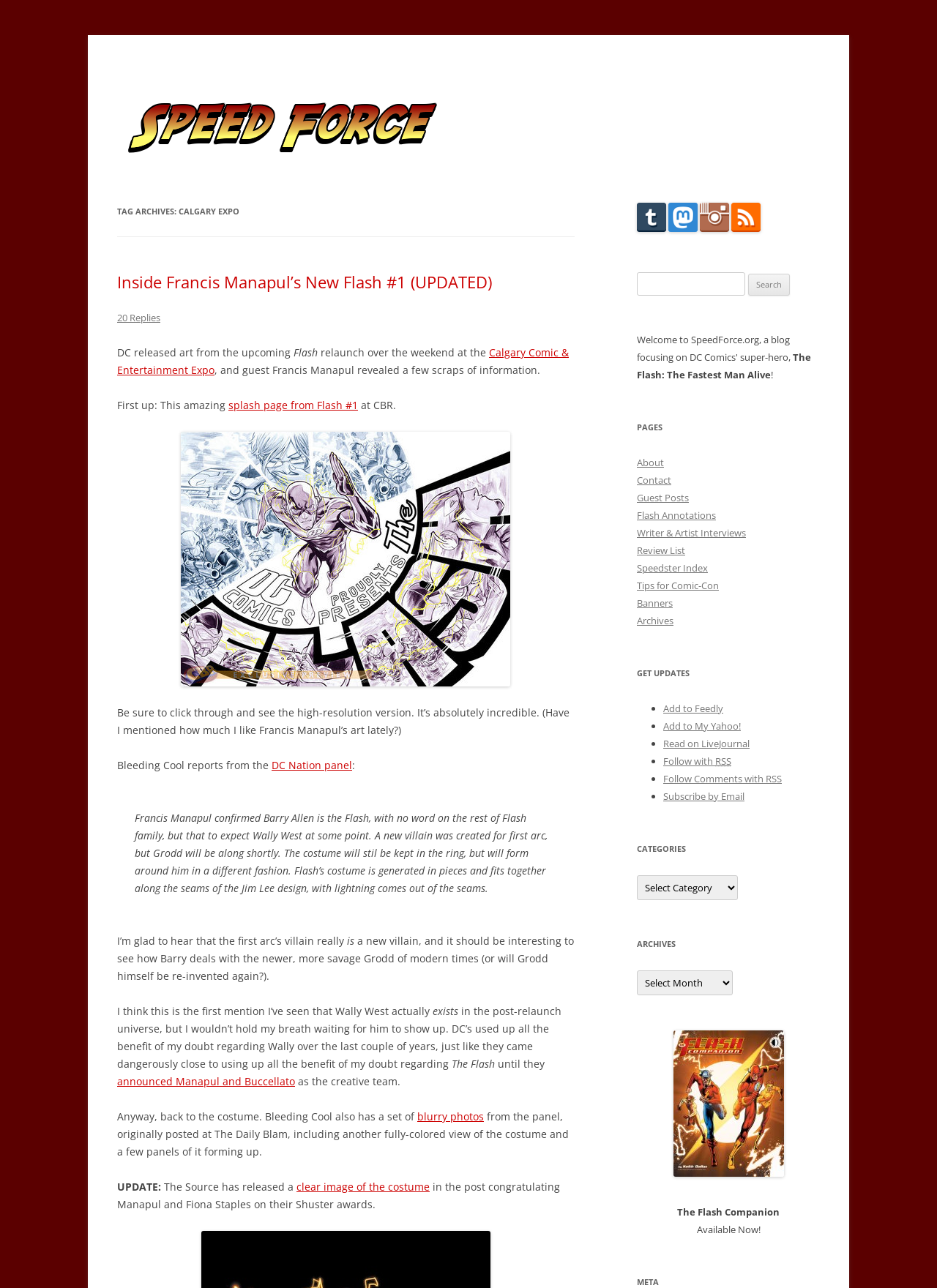Pinpoint the bounding box coordinates for the area that should be clicked to perform the following instruction: "Follow on Tumblr".

[0.68, 0.172, 0.711, 0.182]